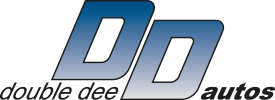Generate a detailed caption that describes the image.

The image features the logo of "Double Dee Autos," a company focused on automotive services. The logo displays a stylized "DD" in a gradient blue color, transitioning from a darker shade at the top to a lighter shade at the bottom, creating a modern and professional aesthetic. Below the emblem, the company name "double dee autos" is presented in a clean, bold font, emphasizing the automotive focus of the brand. This visual identity reflects the company's commitment to quality and safety in the services they provide, likely including maintenance and checks related to vehicle safety, such as tyre tread assessments.